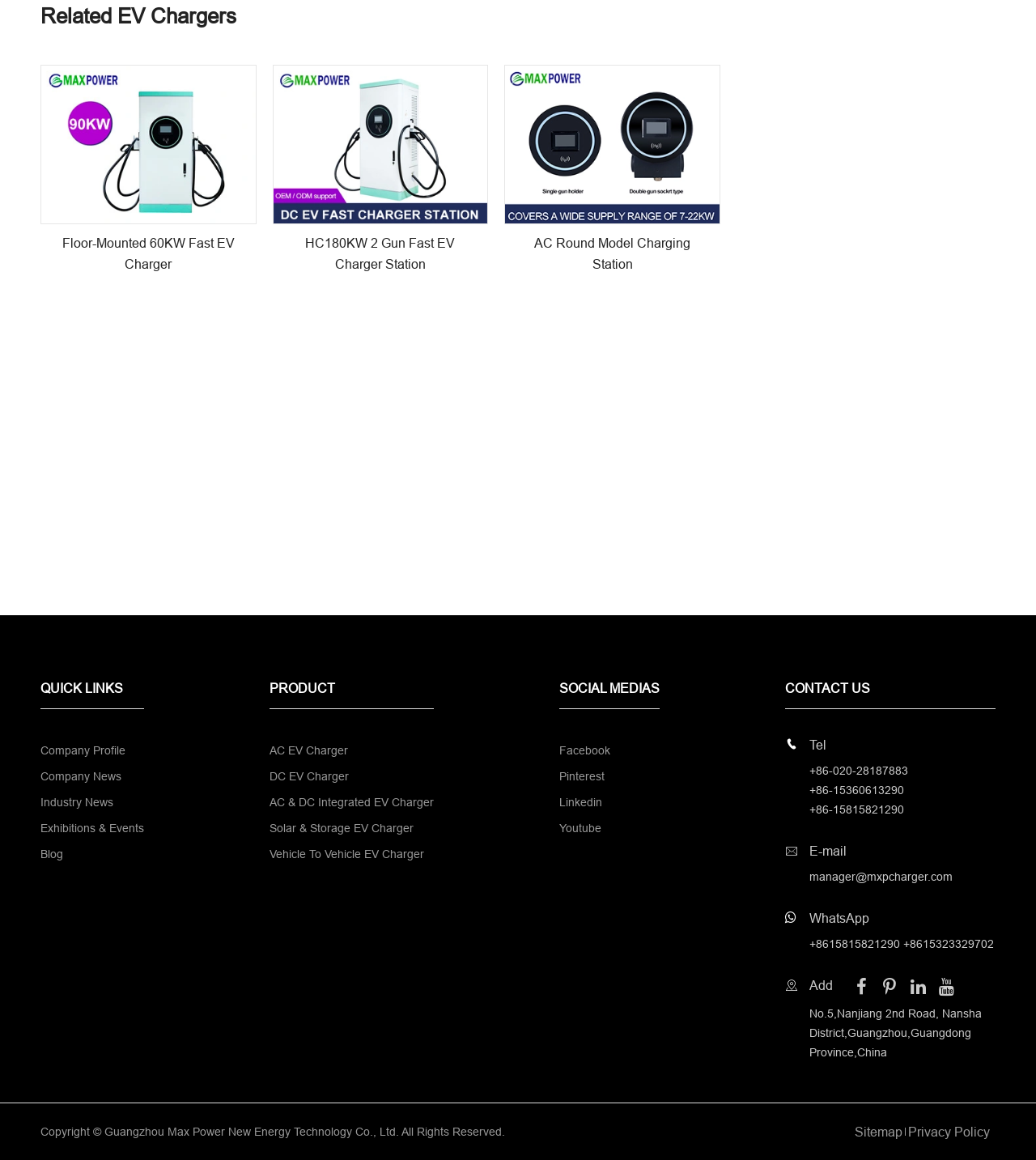What type of products does the company offer?
Refer to the image and offer an in-depth and detailed answer to the question.

I inferred this by looking at the links in the 'PRODUCT' section, which include 'AC EV Charger', 'DC EV Charger', and others, indicating that the company offers various types of EV chargers.